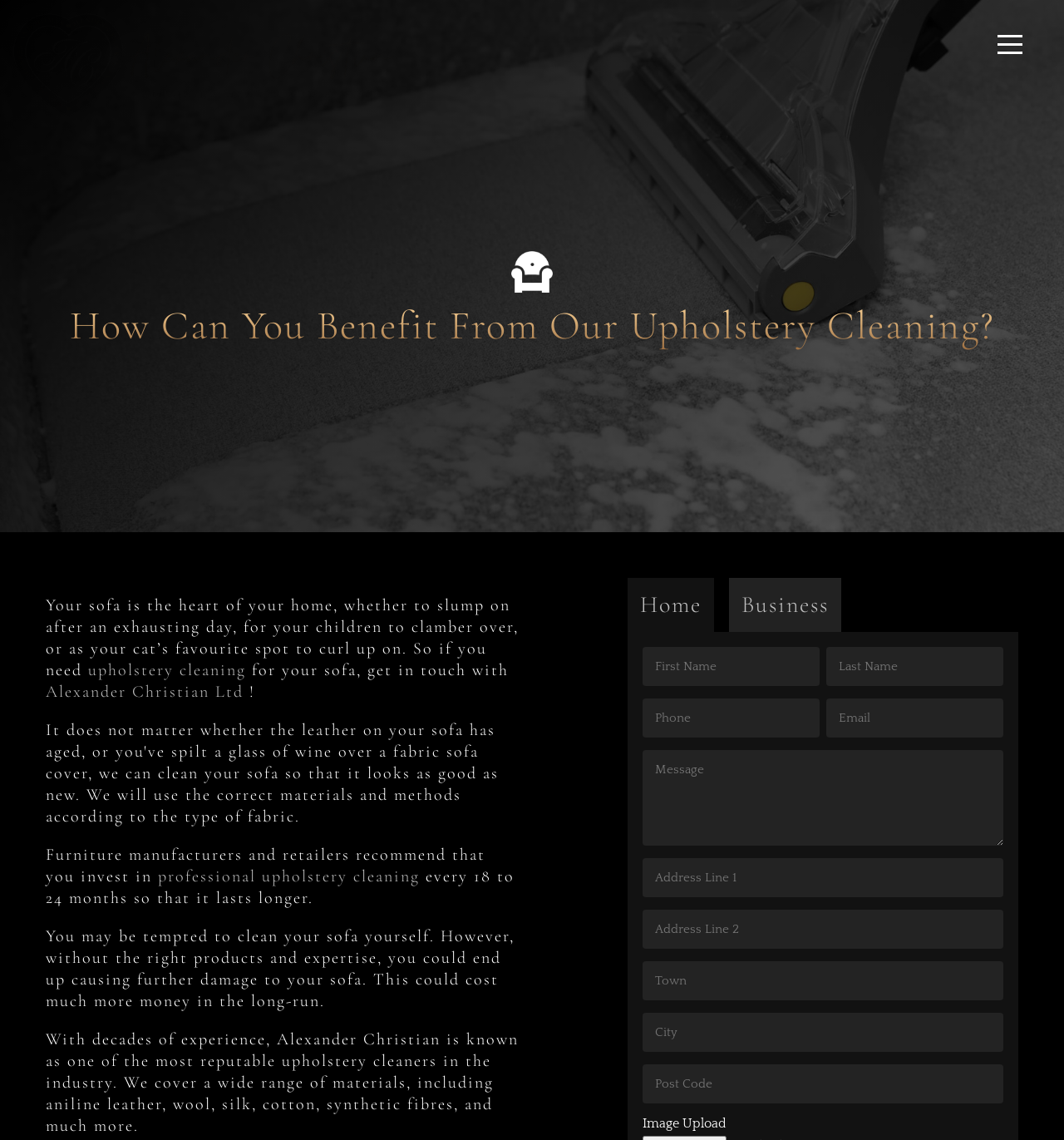What is the purpose of the leather and upholstery cleaning icon?
We need a detailed and exhaustive answer to the question. Please elaborate.

The leather and upholstery cleaning icon is likely used to represent the service provided by Alexander Christian, which is upholstery cleaning. The icon is placed prominently on the page, suggesting that it is meant to draw attention to the service.